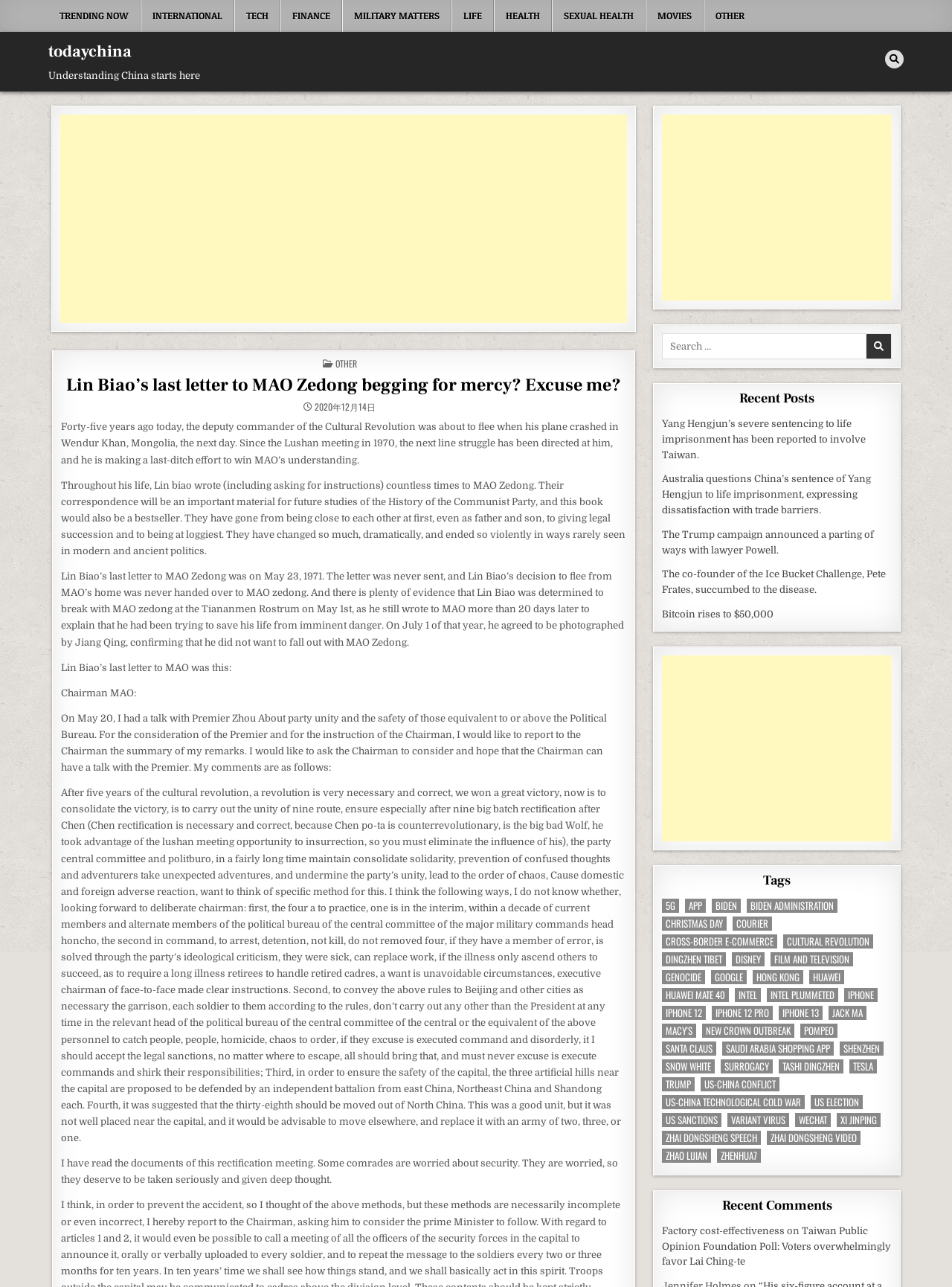Reply to the question with a single word or phrase:
What is the category of the post 'Yang Hengjun’s severe sentencing to life imprisonment has been reported to involve Taiwan'?

Recent Posts